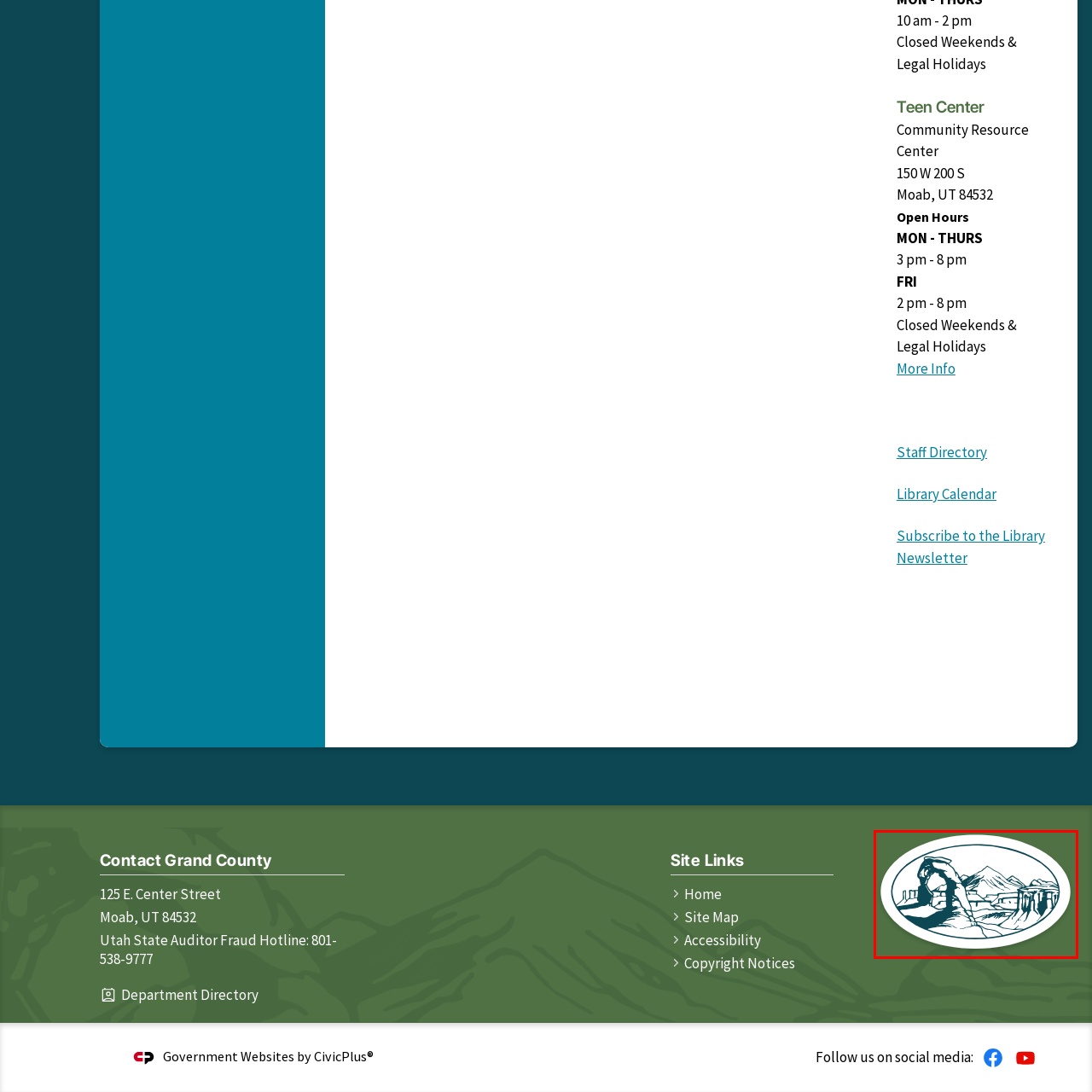Pay attention to the image inside the red rectangle, What is the dominant color of the background? Answer briefly with a single word or phrase.

Muted green